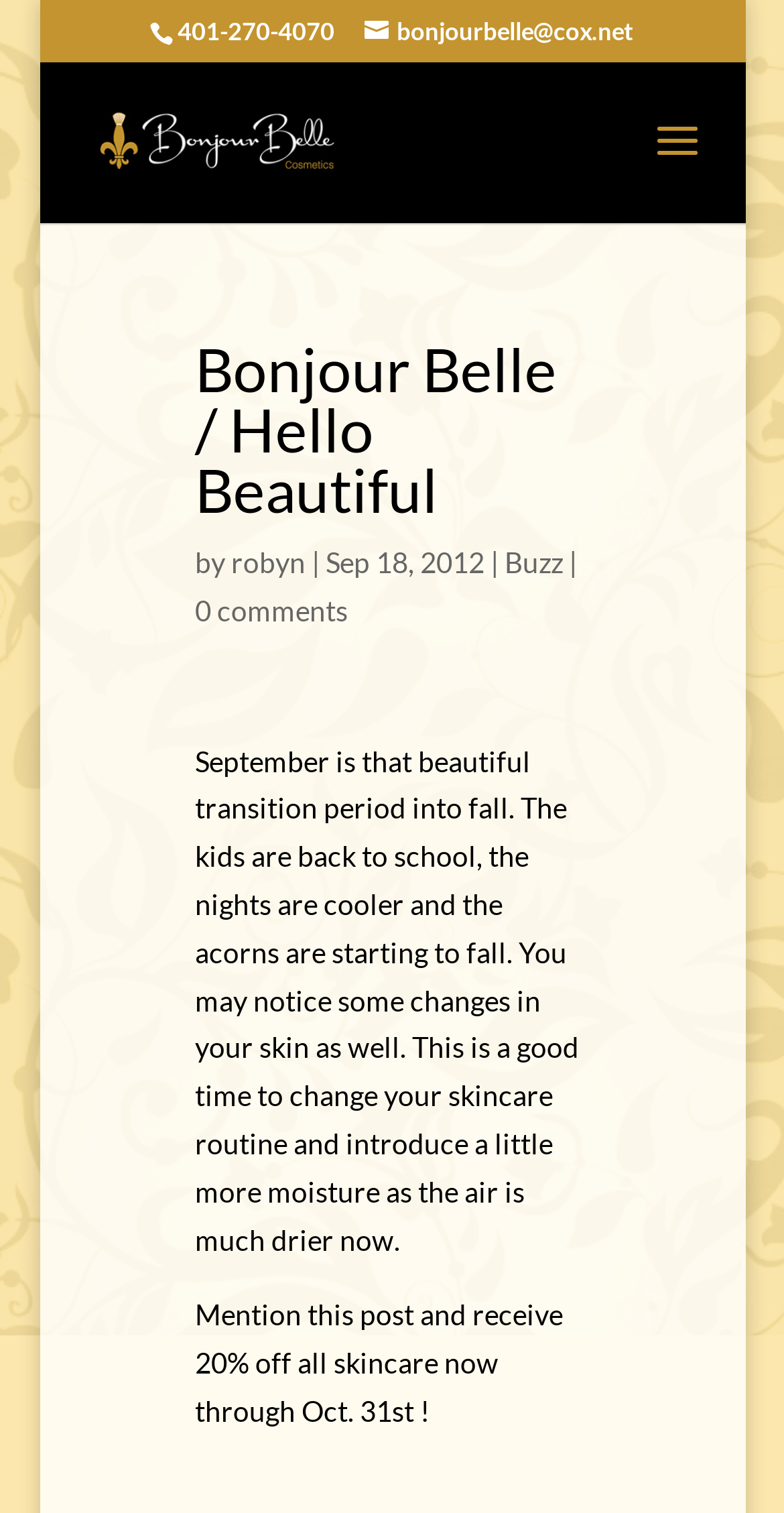Illustrate the webpage with a detailed description.

The webpage appears to be a blog post from Bonjour Belle Cosmetics. At the top, there is a section with contact information, including a phone number "401-270-4070" and an email address "bonjourbelle@cox.net". 

Below the contact information, there is a logo of Bonjour Belle Cosmetics, which is an image with the brand name written next to it. The logo is positioned near the top-left corner of the page. 

To the right of the logo, there is a heading that reads "Bonjour Belle / Hello Beautiful" followed by the subtitle "by robyn" and the date "Sep 18, 2012". 

Underneath the heading, there are several links, including "Buzz" and "0 comments", which suggest that the post has no comments yet. 

The main content of the blog post is a paragraph of text that discusses the transition from summer to fall and how it affects the skin. It suggests that this is a good time to change one's skincare routine and introduces a promotion where mentioning the post will give 20% off all skincare products until October 31st. This promotional text is positioned below the main paragraph.